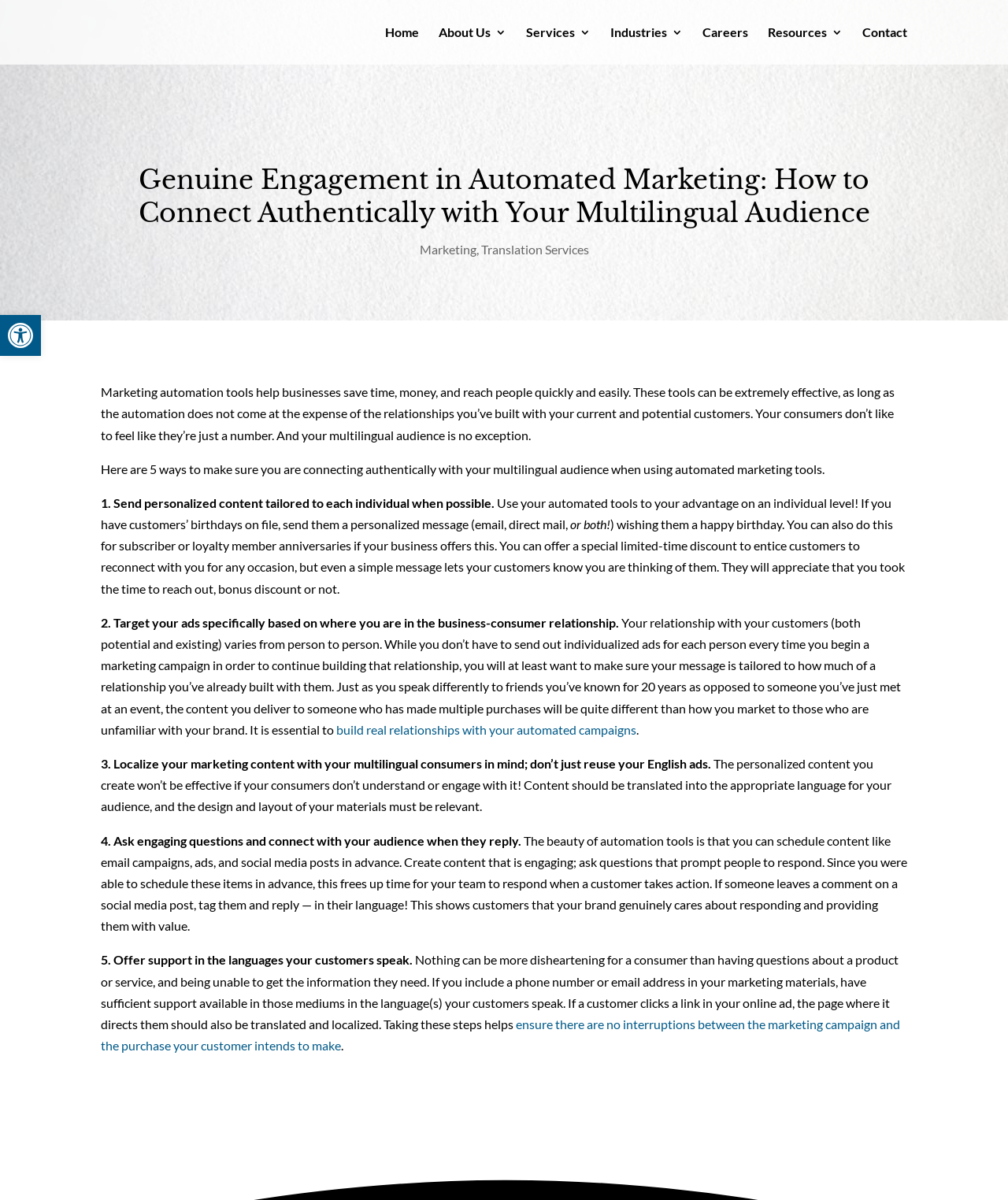Can you identify the bounding box coordinates of the clickable region needed to carry out this instruction: 'Learn how to build real relationships with automated campaigns'? The coordinates should be four float numbers within the range of 0 to 1, stated as [left, top, right, bottom].

[0.334, 0.602, 0.631, 0.614]